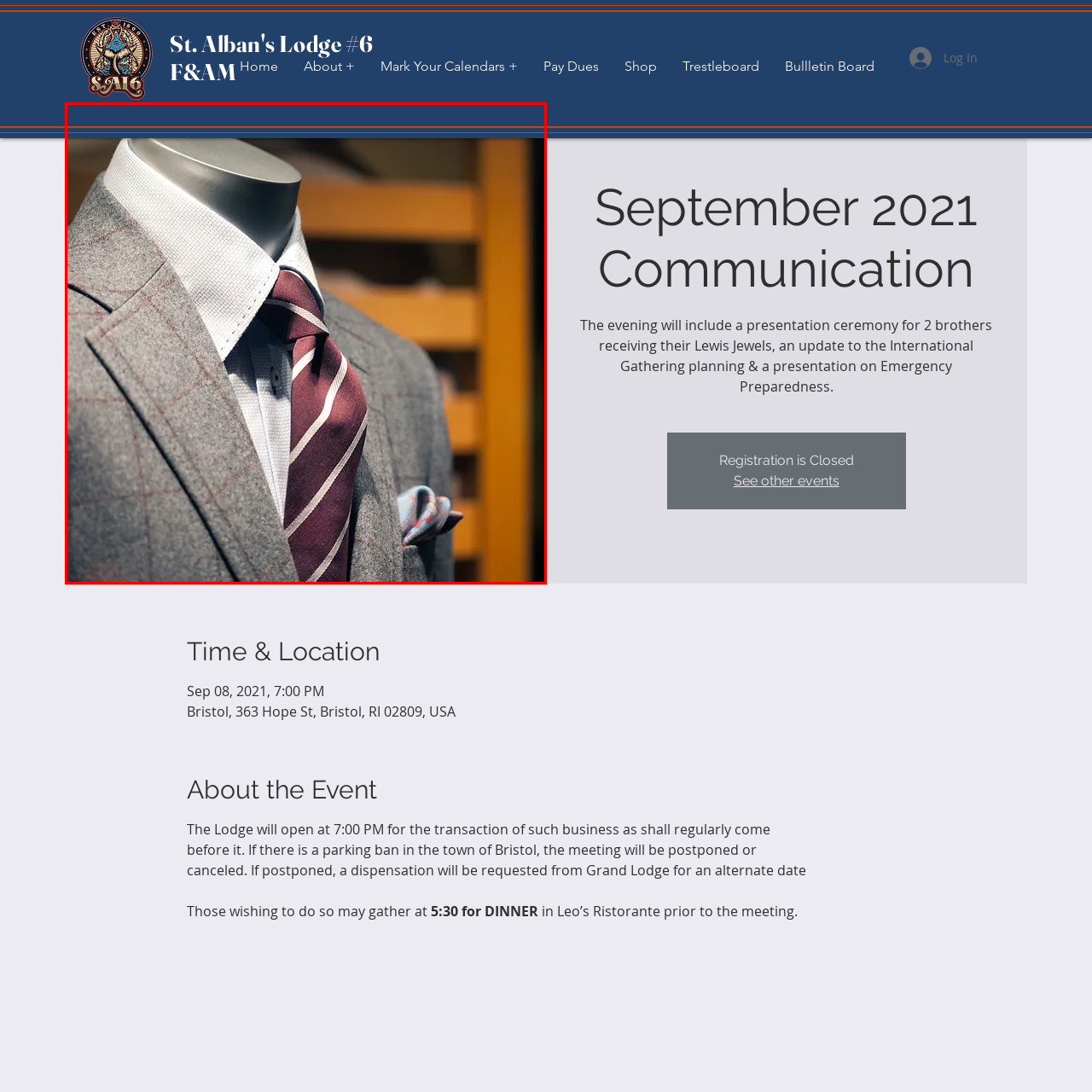What is the color of the dress shirt?
Focus on the section of the image outlined in red and give a thorough answer to the question.

According to the caption, beneath the suit jacket, a 'crisp, light blue dress shirt' is visible, which suggests that the dress shirt is light blue in color.